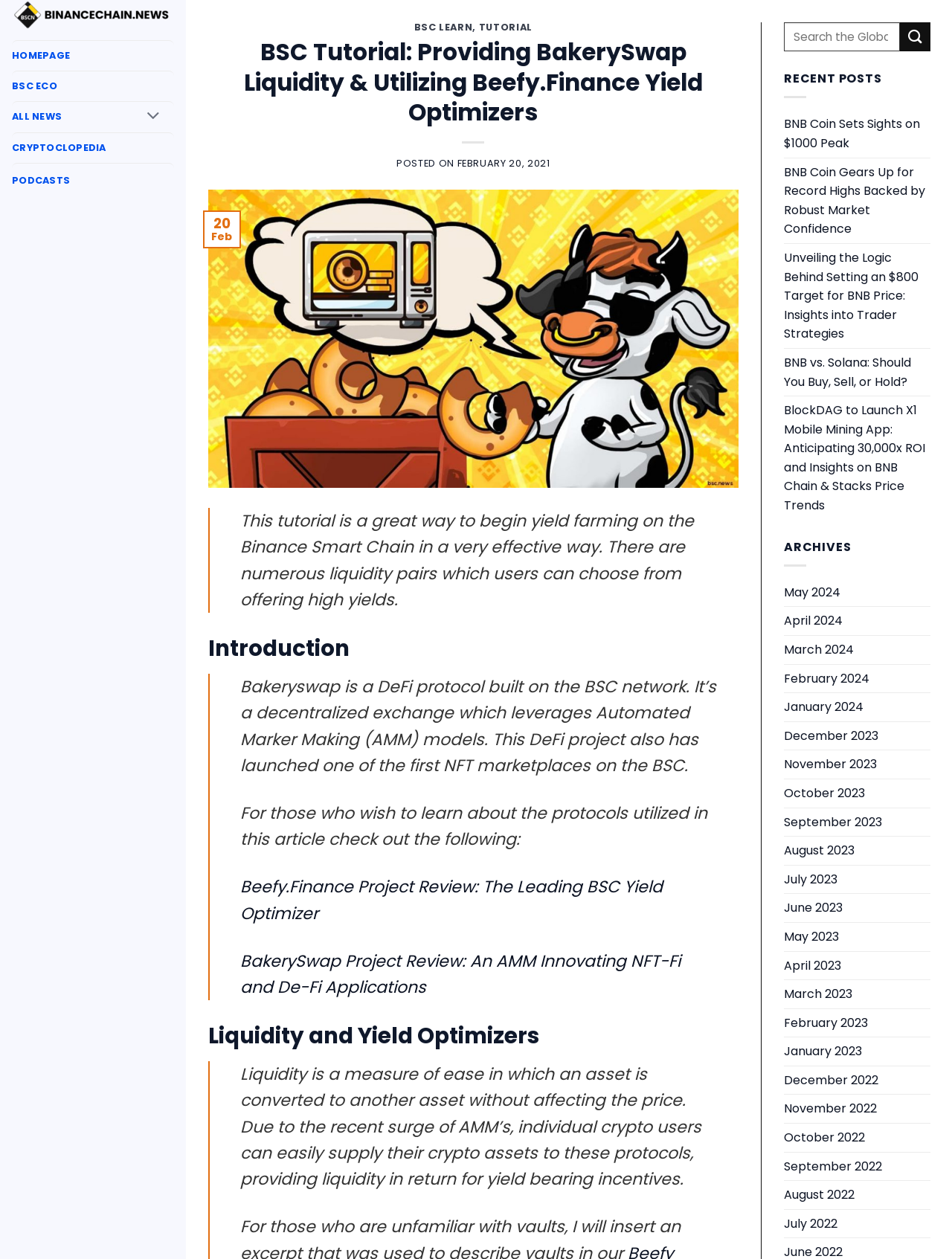Describe in detail what you see on the webpage.

This webpage is a tutorial on yield farming on the Binance Smart Chain, specifically providing BakerySwap liquidity and utilizing Beefy.Finance yield optimizers. At the top of the page, there is a header section with links to the homepage, BSC ECO, and ALL NEWS, as well as a toggle button and a search bar. Below the header, there is a logo image on the left side.

The main content of the page is divided into sections, starting with an introduction to the tutorial. This section has a heading "BSC Tutorial" and a brief description of the tutorial's purpose. Below this, there is a blockquote with a summary of the tutorial, which mentions yield farming on the Binance Smart Chain and the various liquidity pairs available.

The next section is headed "Introduction" and provides more information about BakerySwap, a DeFi protocol built on the BSC network. This section also includes links to reviews of Beefy.Finance and BakerySwap projects.

The following section, "Liquidity and Yield Optimizers", explains the concept of liquidity and how it is used in AMM protocols to provide yield-bearing incentives. This section is followed by a search bar and a list of recent posts, including links to various news articles about BNB coin and other cryptocurrency-related topics.

On the right side of the page, there is a section with links to archives, organized by month and year, from May 2024 to July 2022.